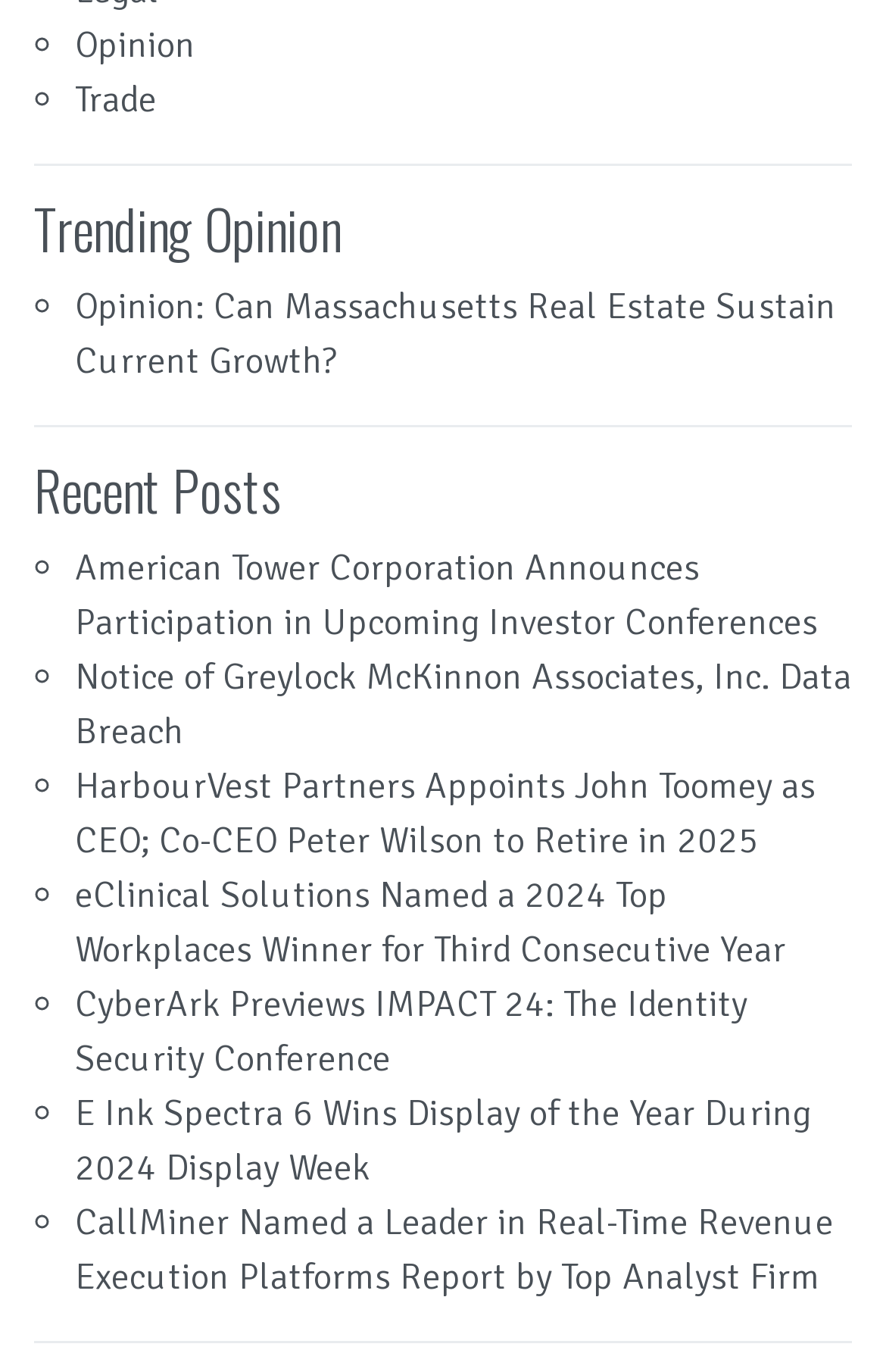What is the title of the fifth recent post?
Answer the question with a single word or phrase by looking at the picture.

E Ink Spectra 6 Wins Display of the Year